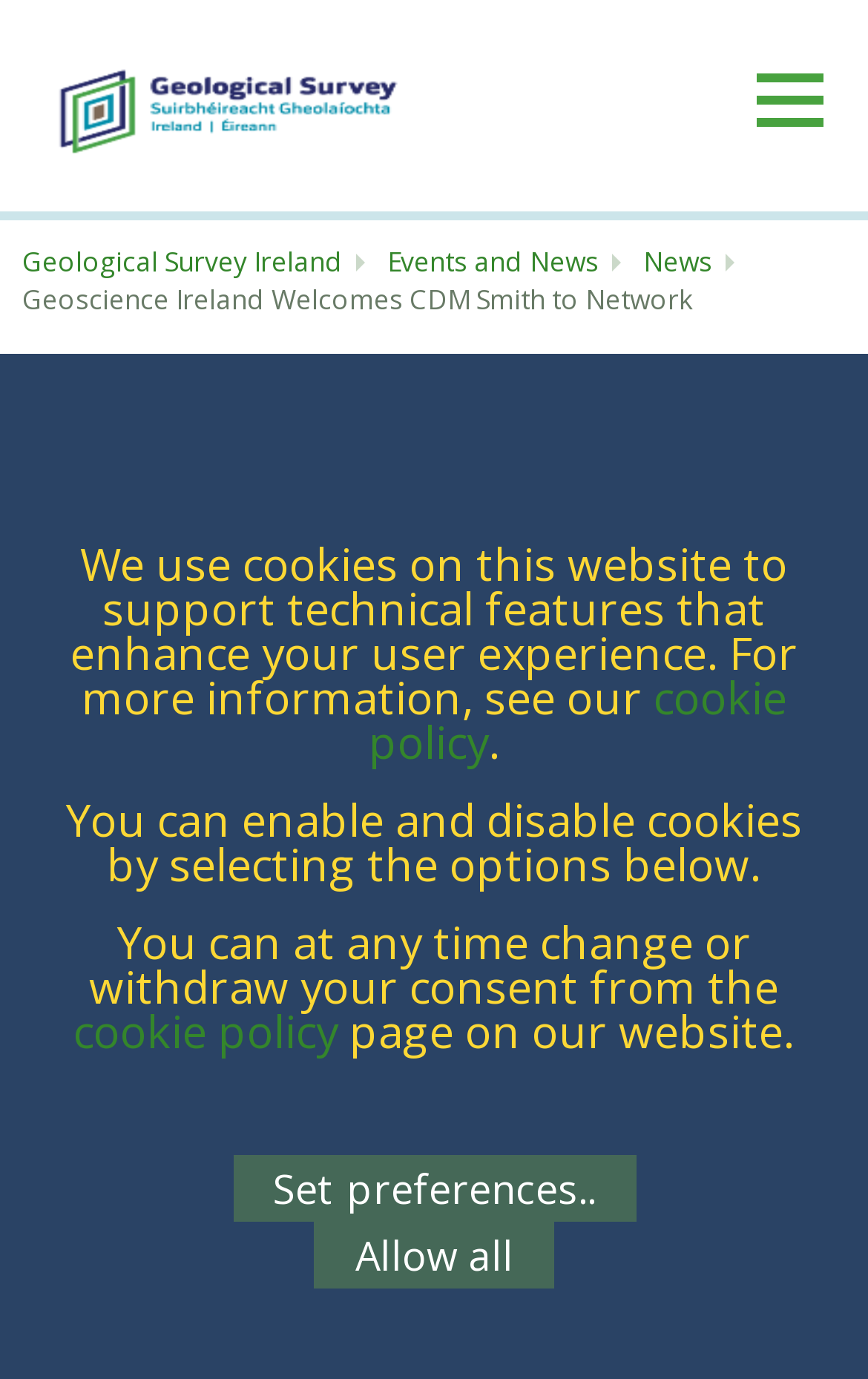Locate the bounding box coordinates of the clickable area to execute the instruction: "Read news". Provide the coordinates as four float numbers between 0 and 1, represented as [left, top, right, bottom].

[0.741, 0.176, 0.821, 0.203]